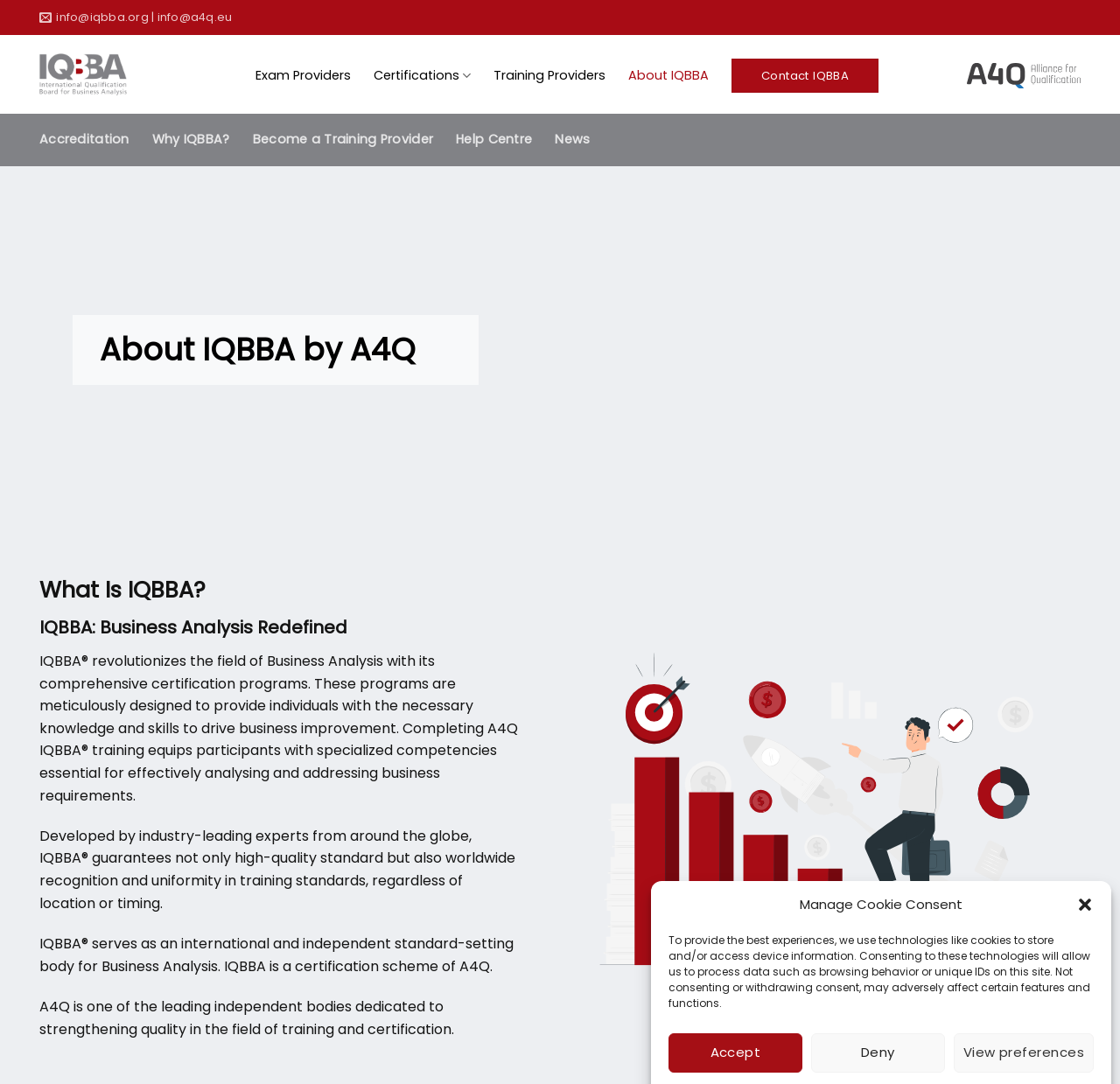Can you provide the bounding box coordinates for the element that should be clicked to implement the instruction: "Learn about IQBBA certifications"?

[0.333, 0.052, 0.42, 0.087]